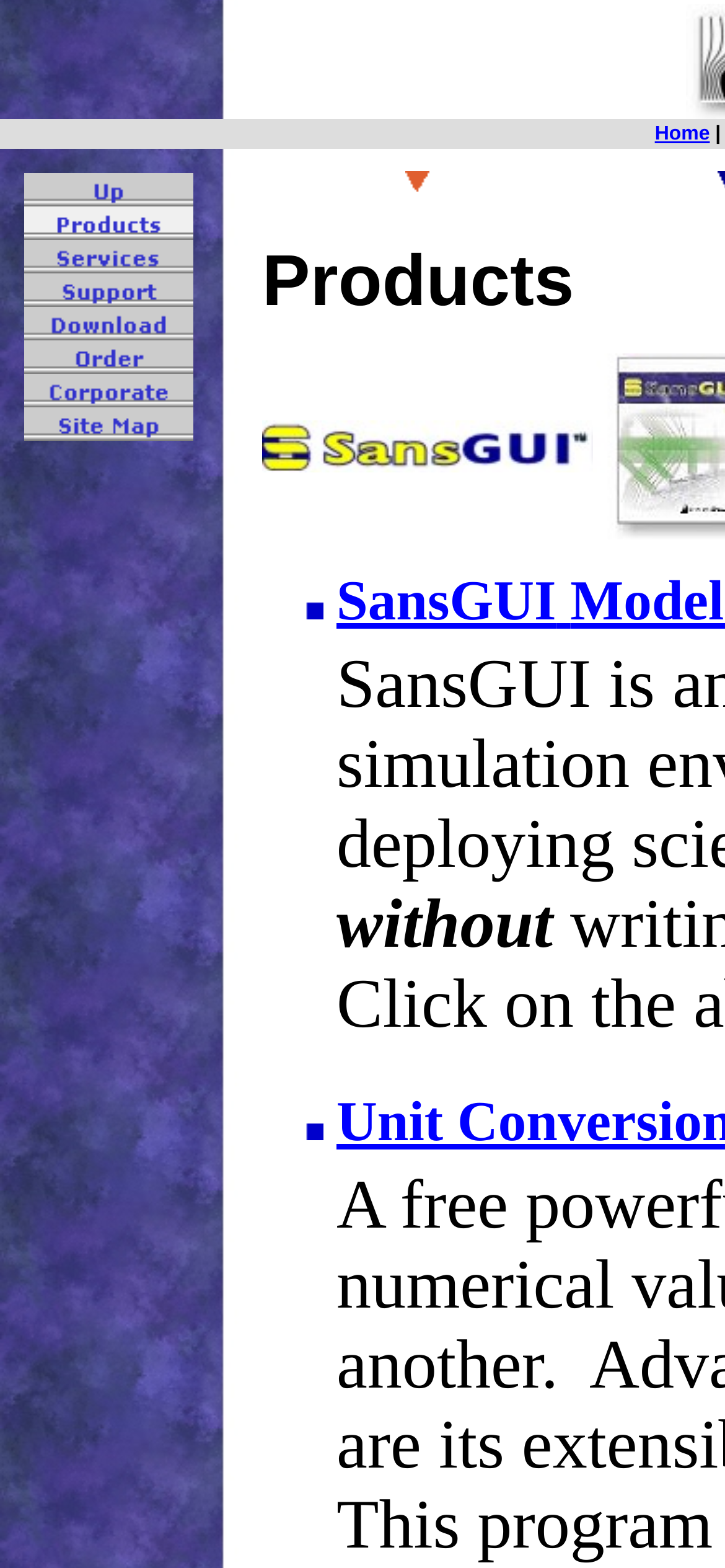Provide the bounding box coordinates of the HTML element this sentence describes: "alt="Site Map" name="MSFPnav7"". The bounding box coordinates consist of four float numbers between 0 and 1, i.e., [left, top, right, bottom].

[0.033, 0.266, 0.267, 0.286]